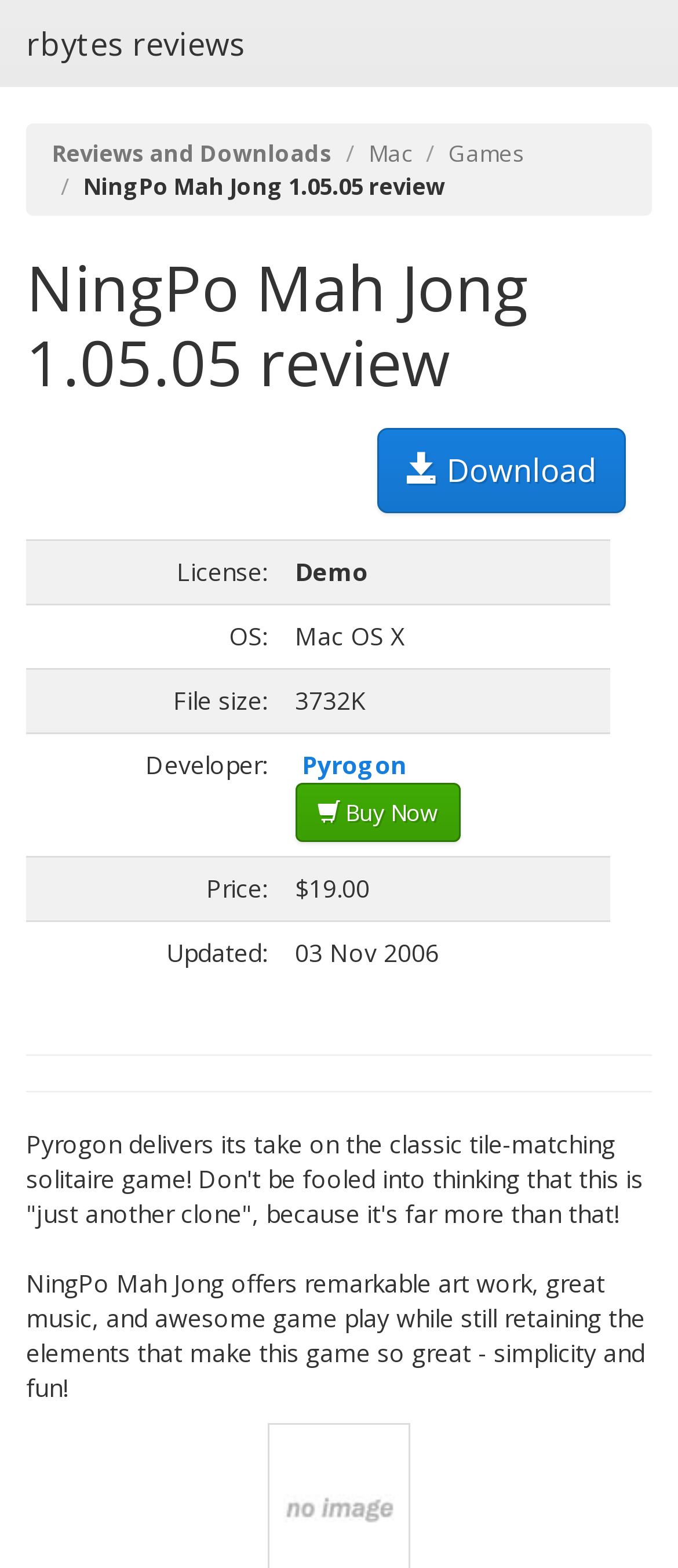Find the bounding box coordinates of the element you need to click on to perform this action: 'Read the game description'. The coordinates should be represented by four float values between 0 and 1, in the format [left, top, right, bottom].

[0.038, 0.719, 0.949, 0.785]